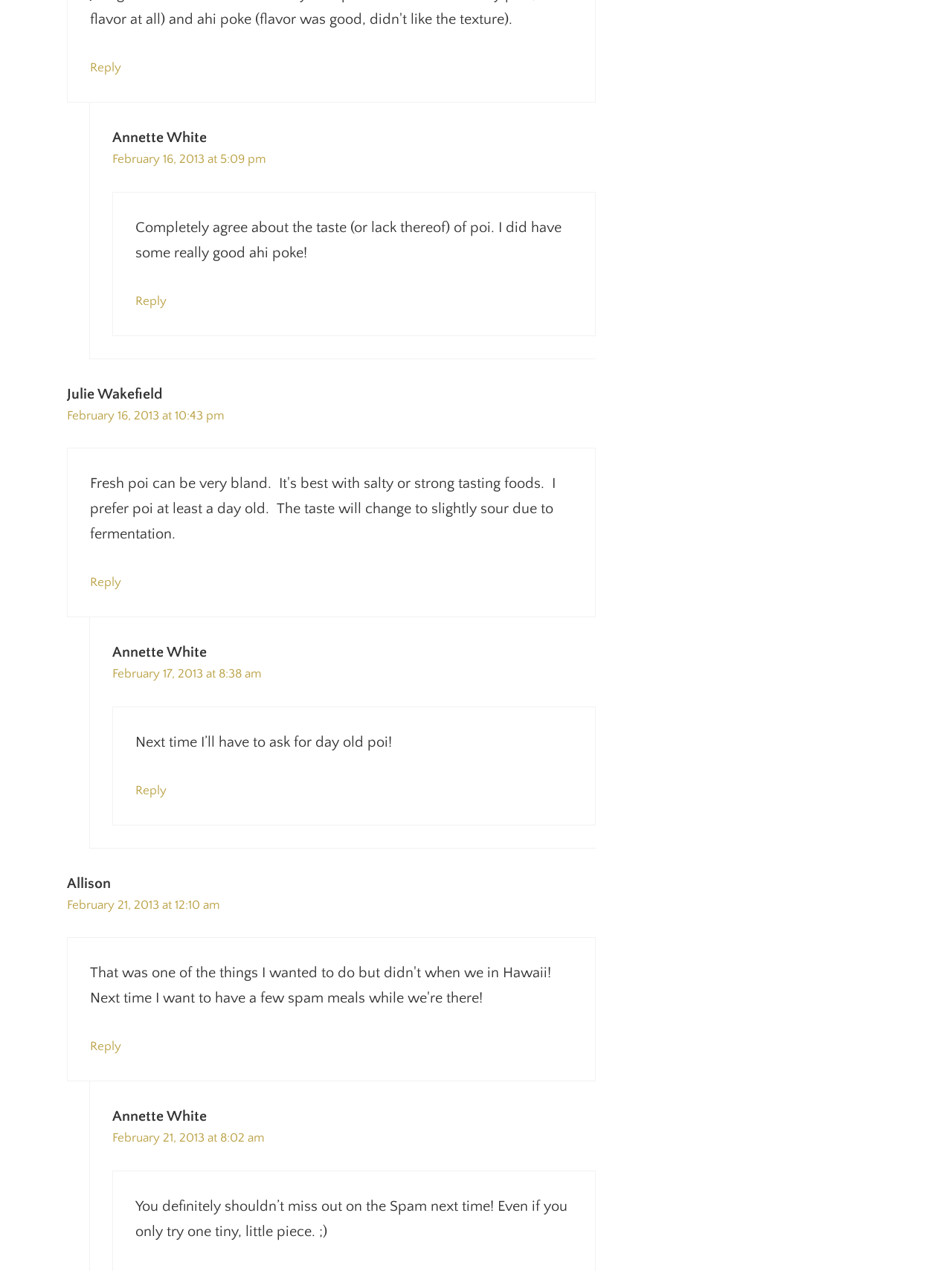Please give the bounding box coordinates of the area that should be clicked to fulfill the following instruction: "Reply to Annette White". The coordinates should be in the format of four float numbers from 0 to 1, i.e., [left, top, right, bottom].

[0.142, 0.617, 0.175, 0.627]